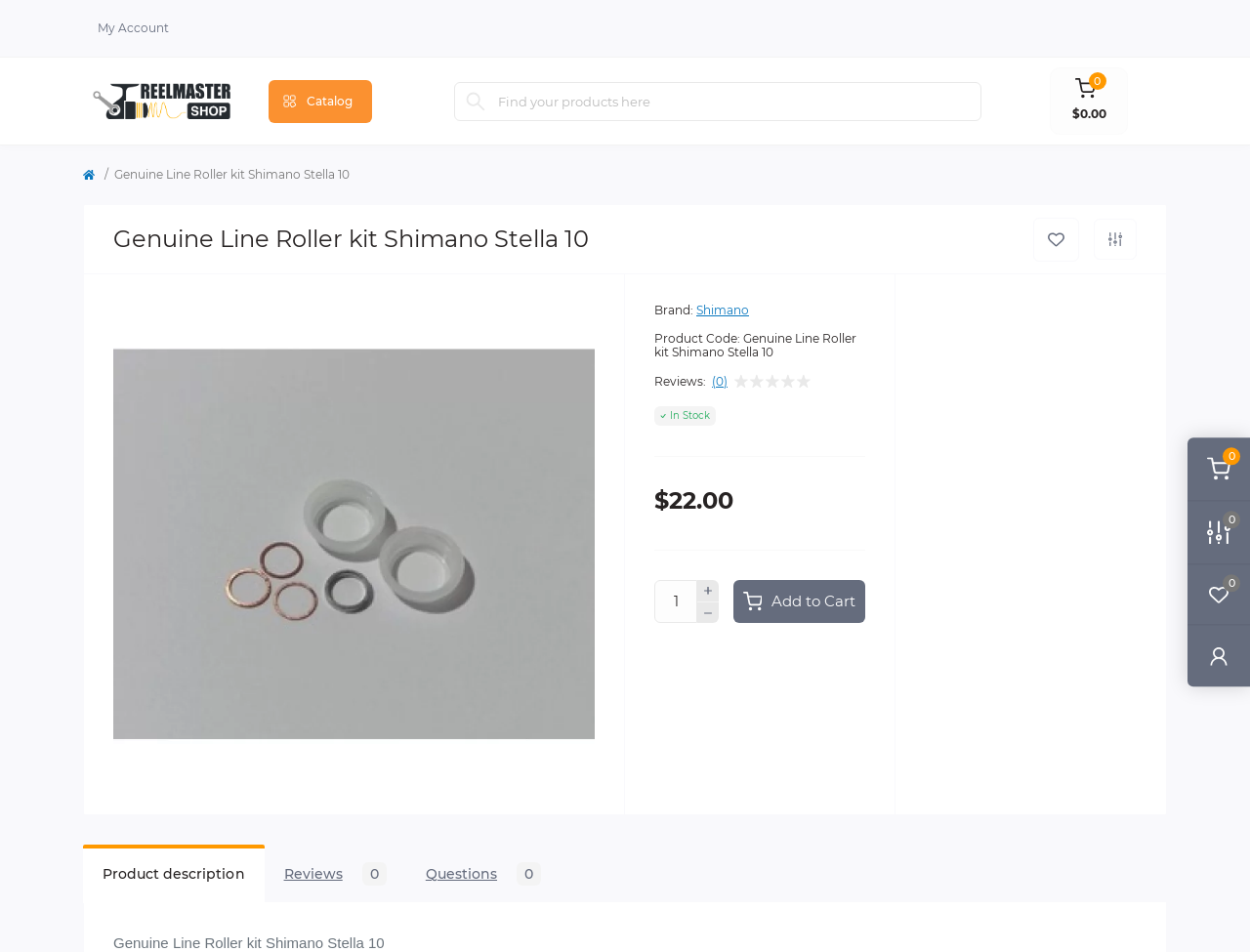Please determine the bounding box of the UI element that matches this description: 0. The coordinates should be given as (top-left x, top-left y, bottom-right x, bottom-right y), with all values between 0 and 1.

[0.95, 0.592, 1.0, 0.656]